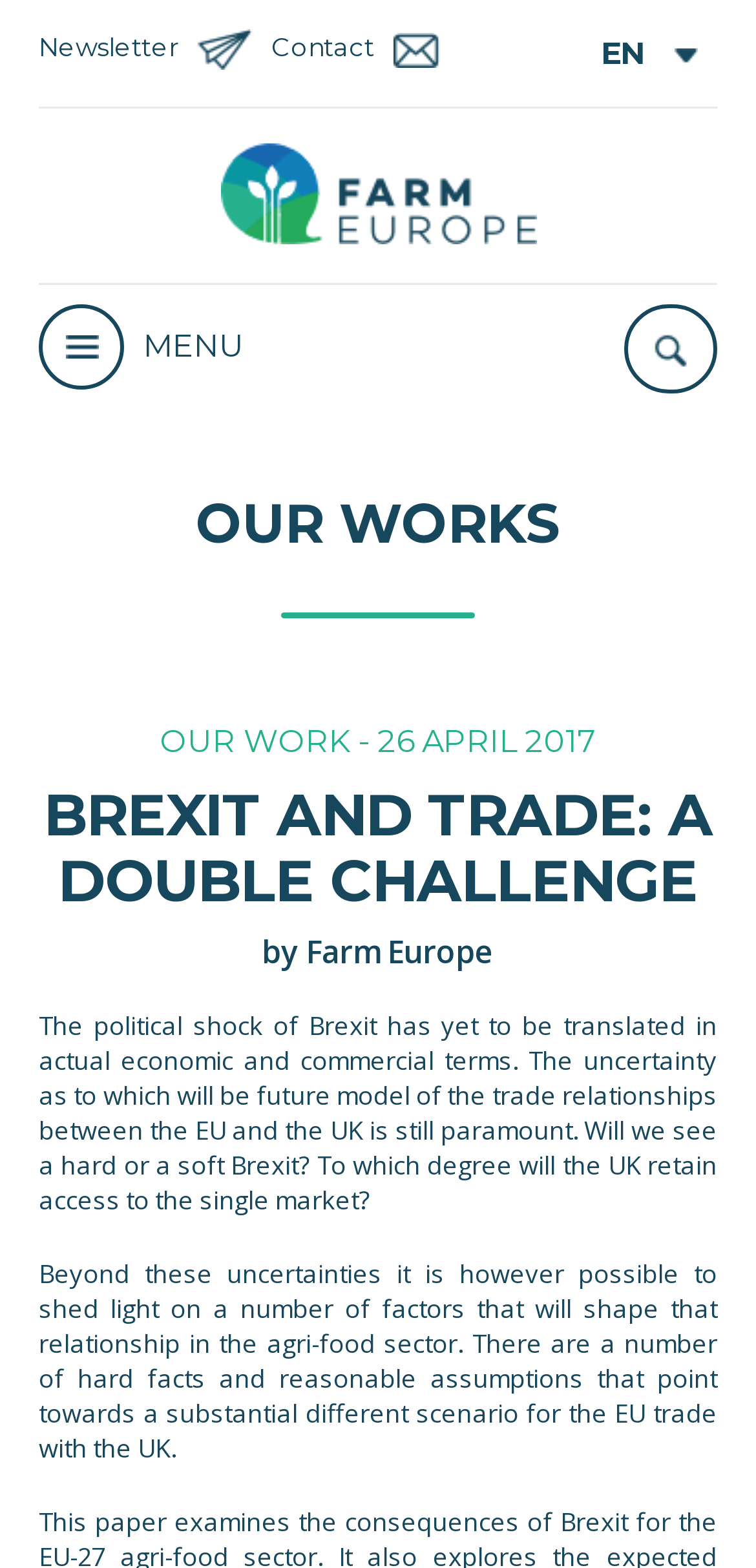What is the purpose of the searchbox?
Respond with a short answer, either a single word or a phrase, based on the image.

To search the website